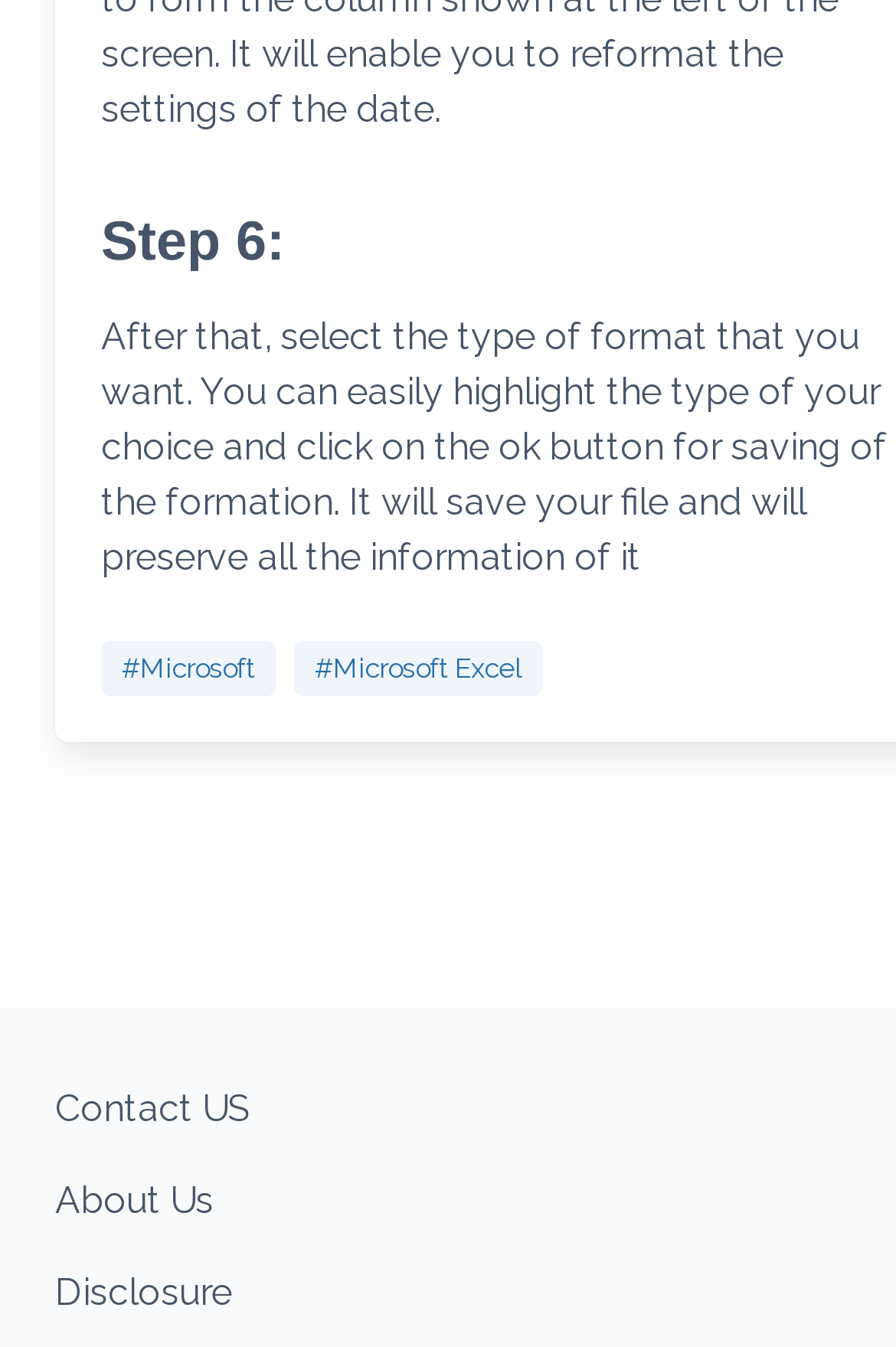Find the bounding box of the web element that fits this description: "#Microsoft".

[0.113, 0.475, 0.308, 0.516]